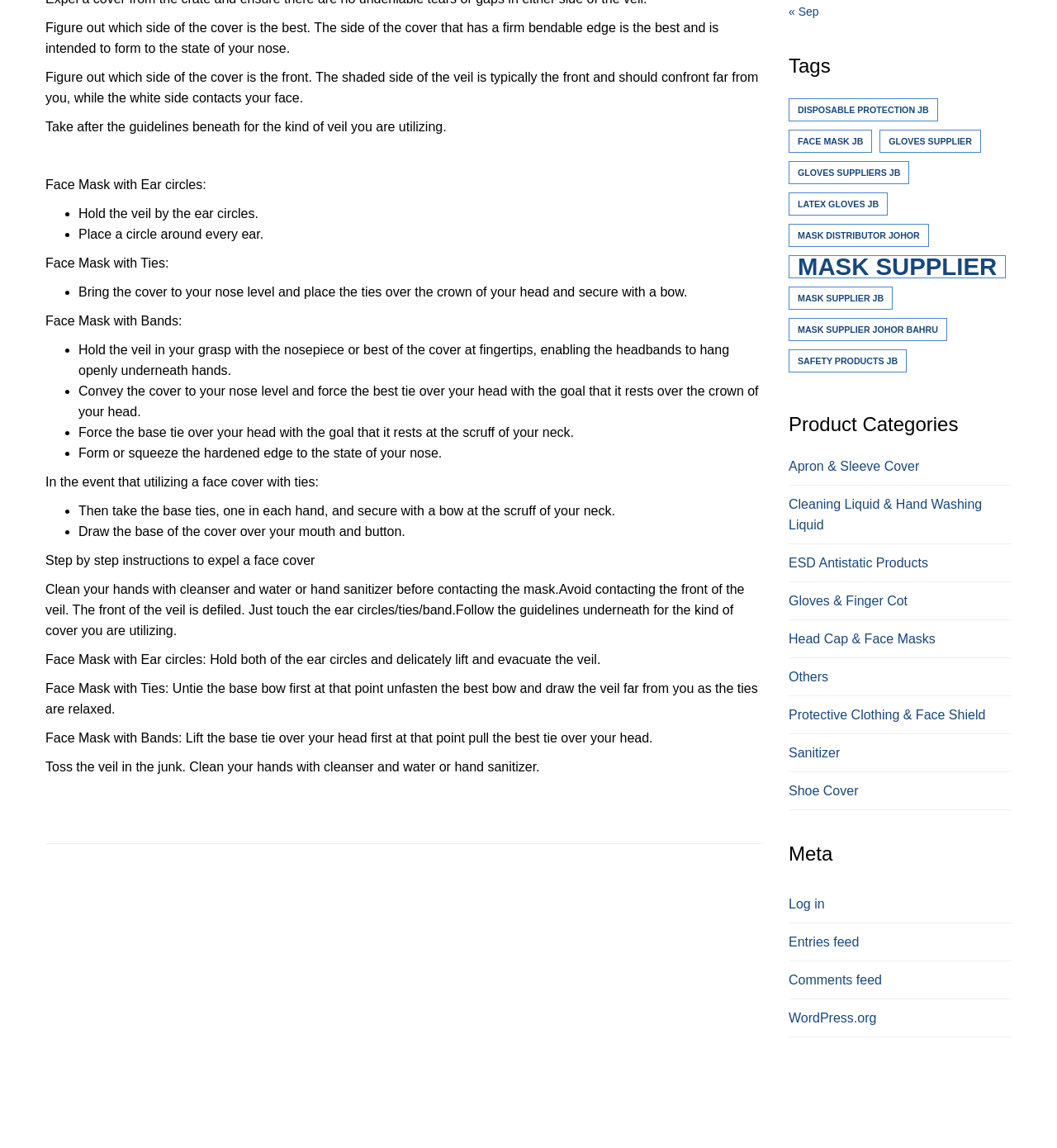Please determine the bounding box coordinates of the element's region to click in order to carry out the following instruction: "Switch language". The coordinates should be four float numbers between 0 and 1, i.e., [left, top, right, bottom].

None